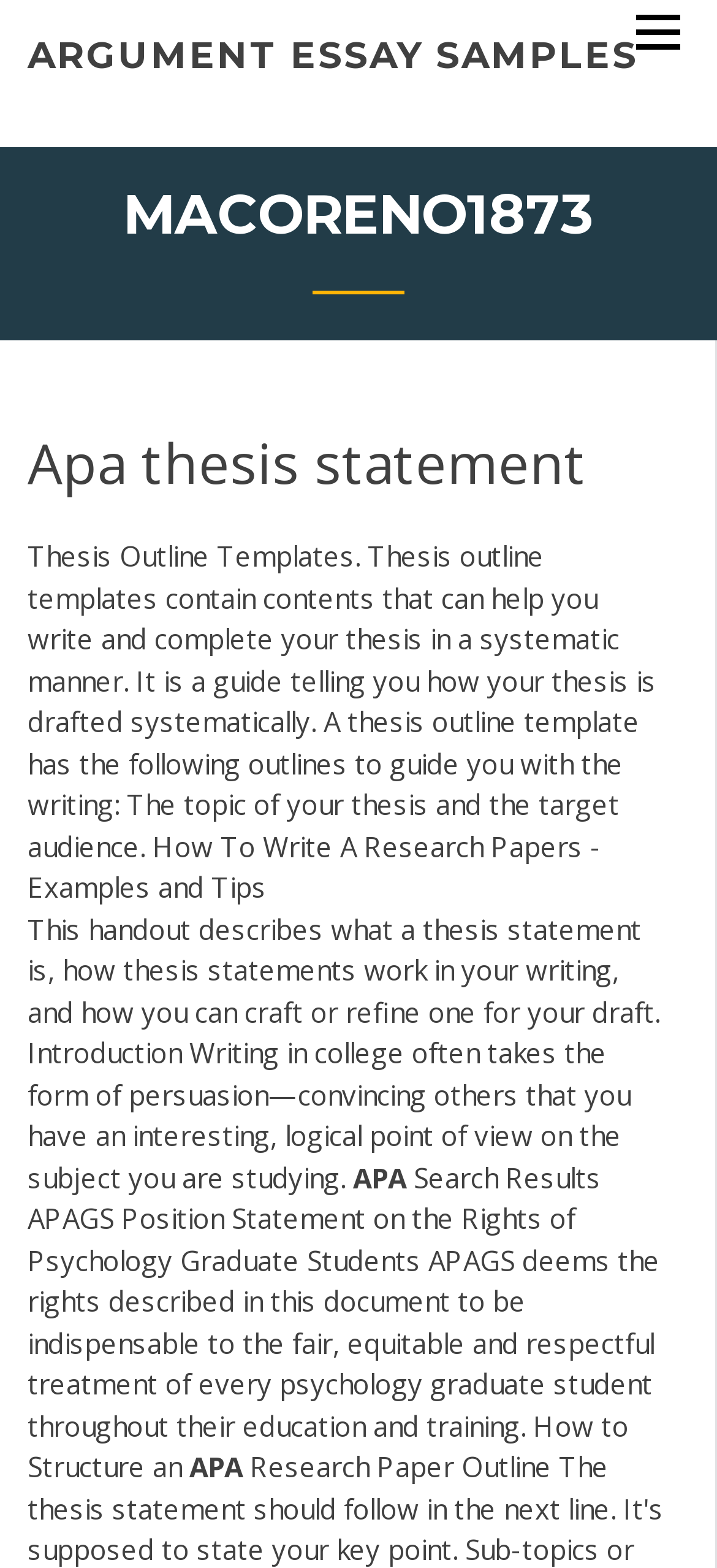What is the format of the provided research paper?
Provide a detailed answer to the question, using the image to inform your response.

The format of the provided research paper is APA, as mentioned in the StaticText element with the text 'APA'.